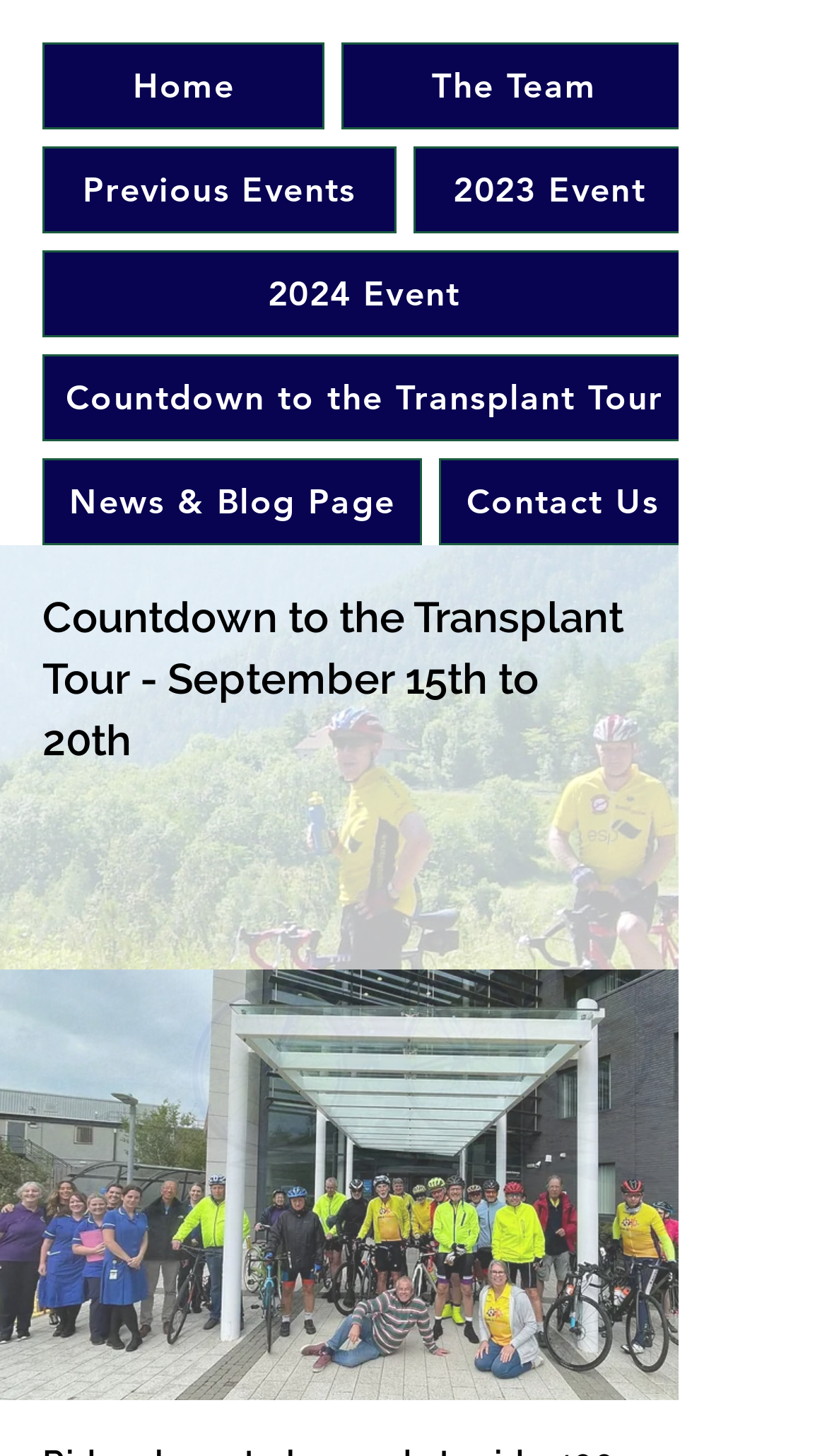Find the bounding box coordinates for the UI element that matches this description: "top".

None